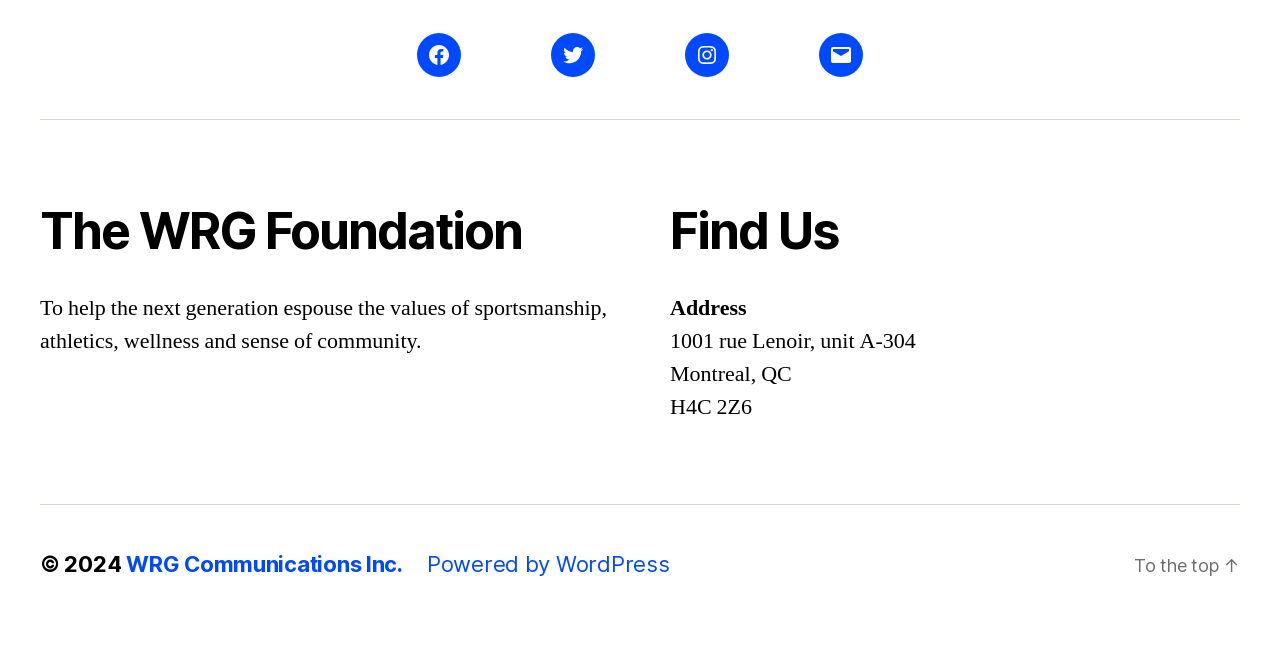What is the postal code of the foundation's location?
Carefully examine the image and provide a detailed answer to the question.

I found the answer by looking at the static text elements under the 'Find Us' heading, which provides the postal code of the foundation's location.